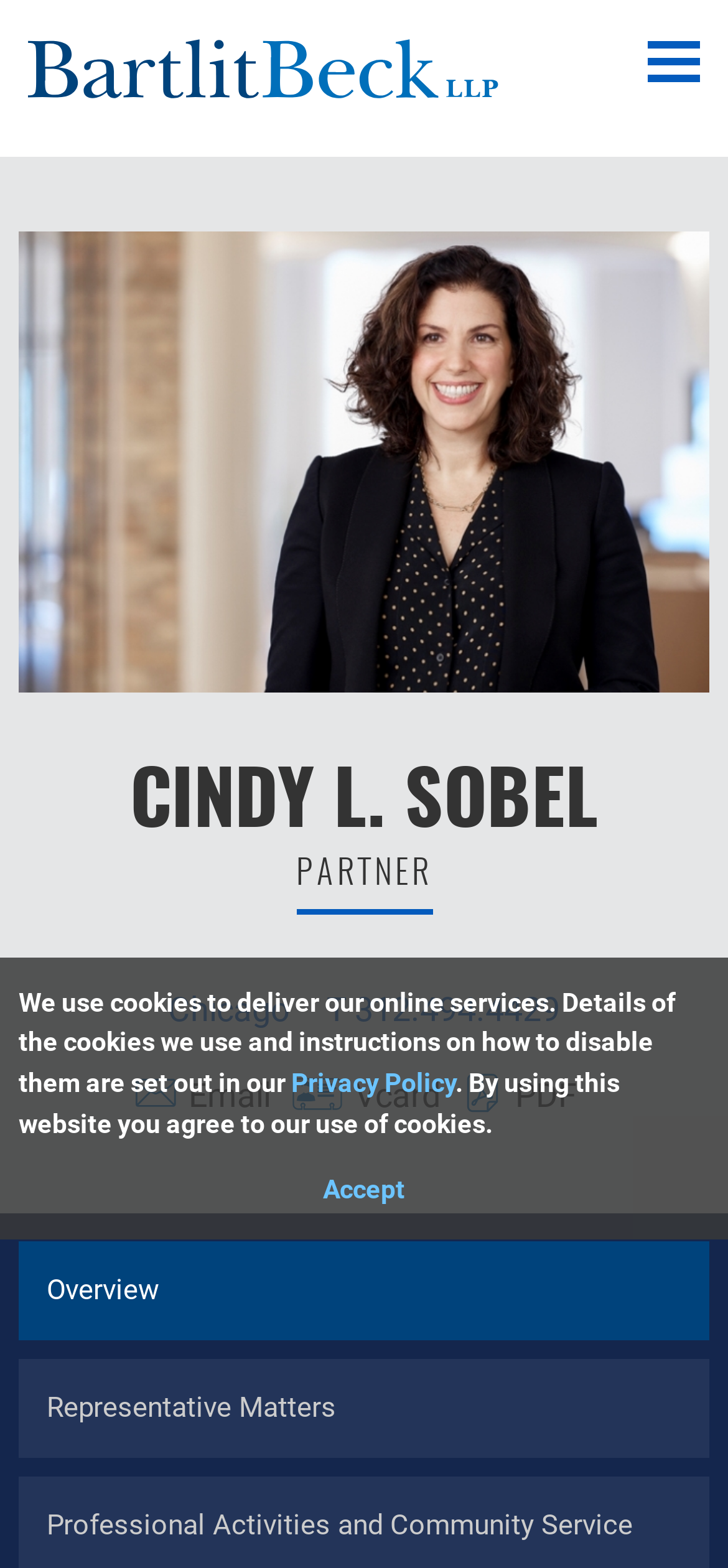What is the profession of Cindy L. Sobel?
Please give a detailed answer to the question using the information shown in the image.

I found the answer by looking at the StaticText element 'PARTNER' which is located near the heading element 'CINDY L. SOBEL', suggesting that it is a description of her profession.